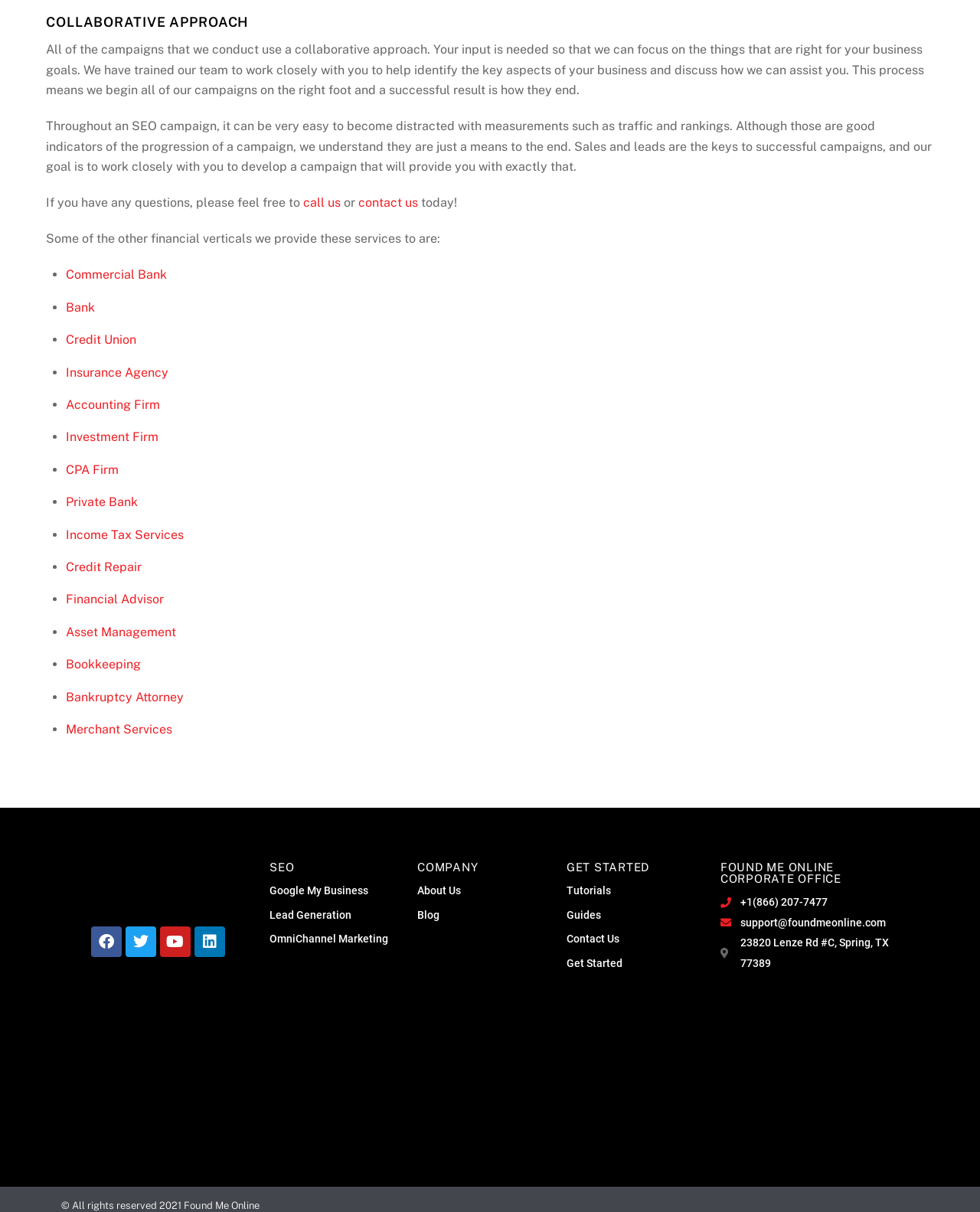What are the financial verticals served?
Using the image as a reference, answer the question in detail.

The financial verticals served include Commercial Bank, Bank, Credit Union, Insurance Agency, Accounting Firm, Investment Firm, CPA Firm, Private Bank, Income Tax Services, Credit Repair, Financial Advisor, Asset Management, Bookkeeping, Bankruptcy Attorney, and Merchant Services, as listed in the links with IDs 254 to 282.